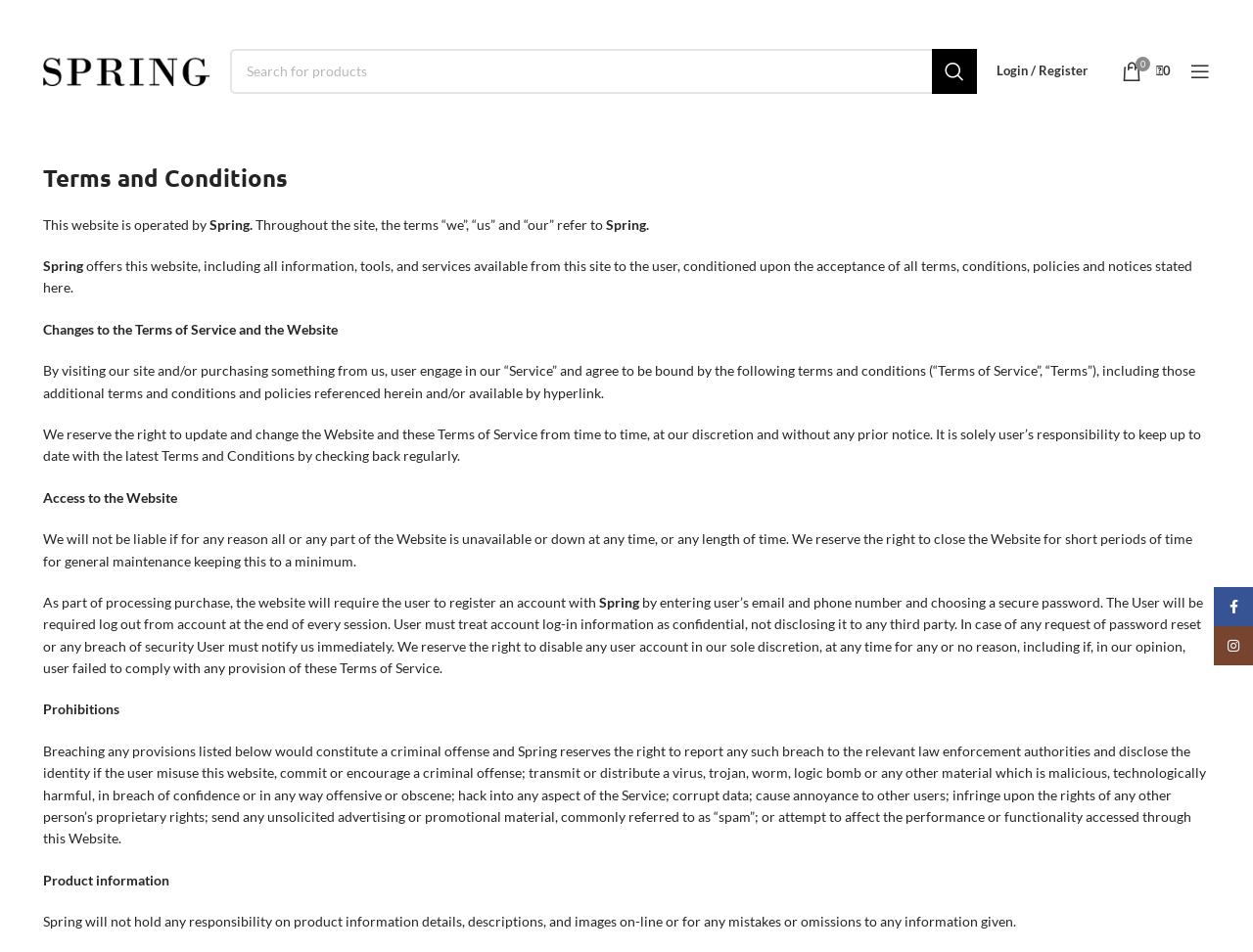What is required to register an account?
Give a thorough and detailed response to the question.

According to the text, as part of processing a purchase, the website will require the user to register an account with Spring by entering their email and phone number and choosing a secure password.